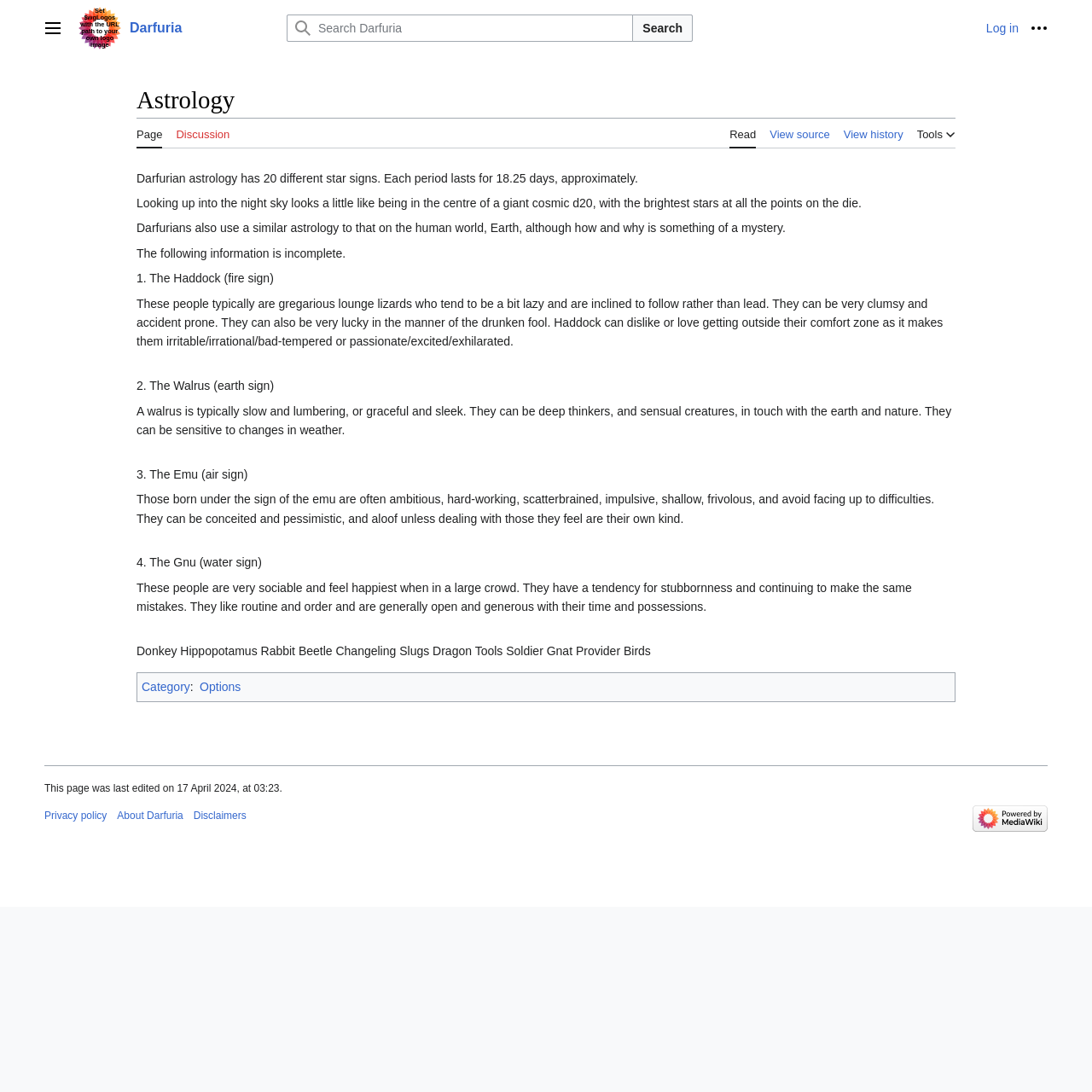Using the element description: "Search", determine the bounding box coordinates. The coordinates should be in the format [left, top, right, bottom], with values between 0 and 1.

[0.579, 0.013, 0.634, 0.038]